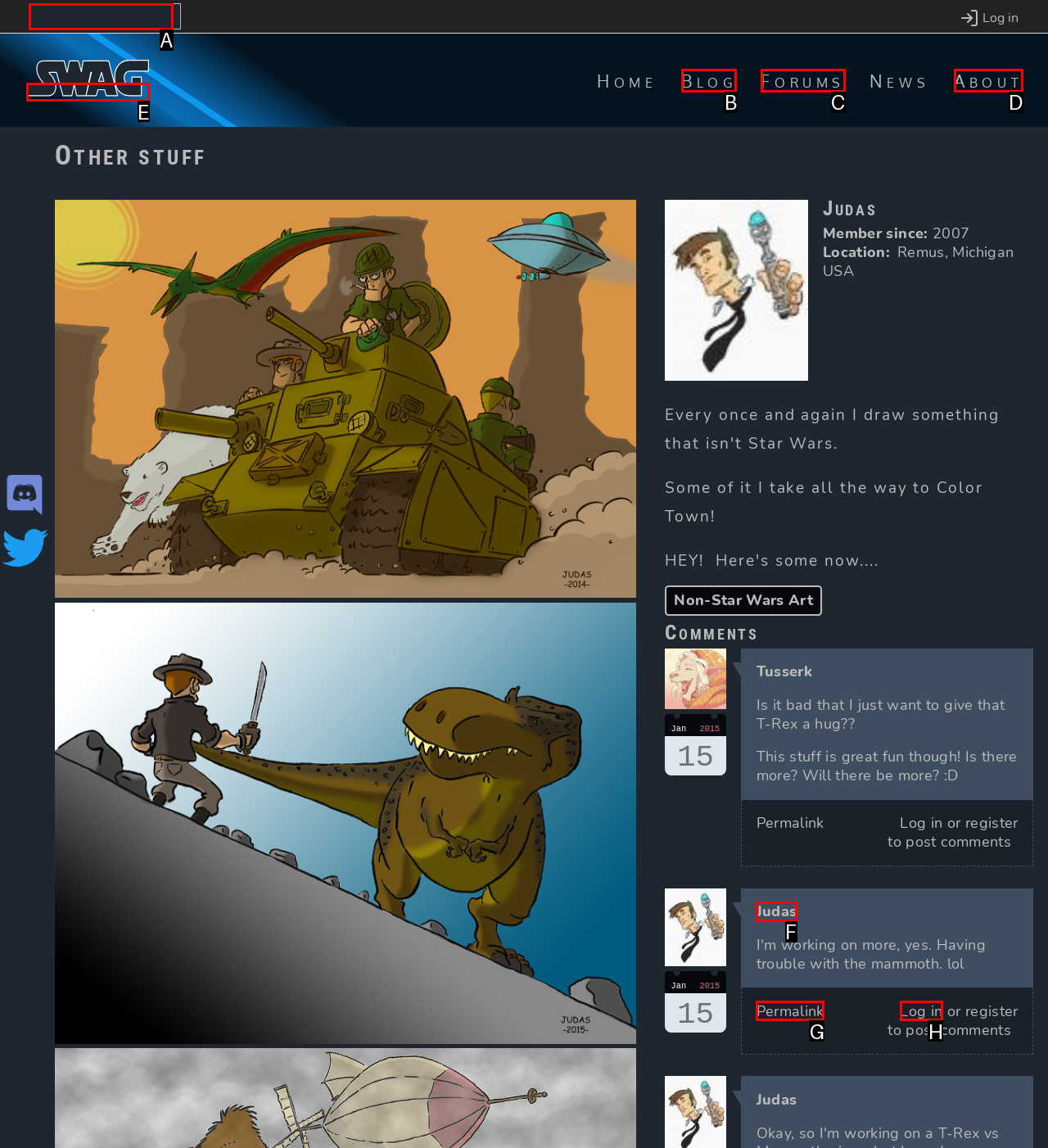Provide the letter of the HTML element that you need to click on to perform the task: Search for something.
Answer with the letter corresponding to the correct option.

A